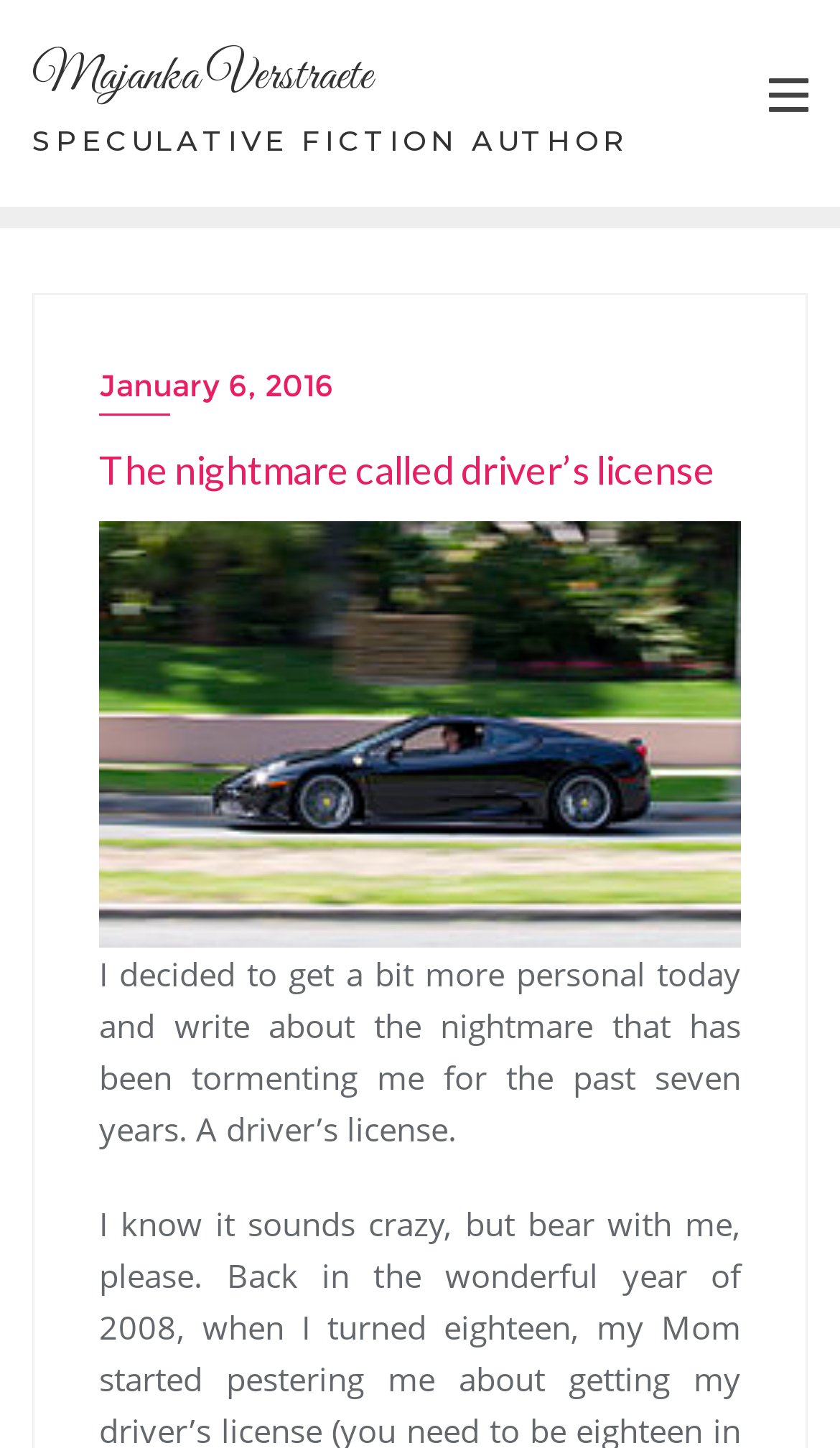What is the author's name?
Look at the image and respond to the question as thoroughly as possible.

The author's name can be found in the top-left corner of the webpage, where it is written as a heading 'Majanka Verstraete'.